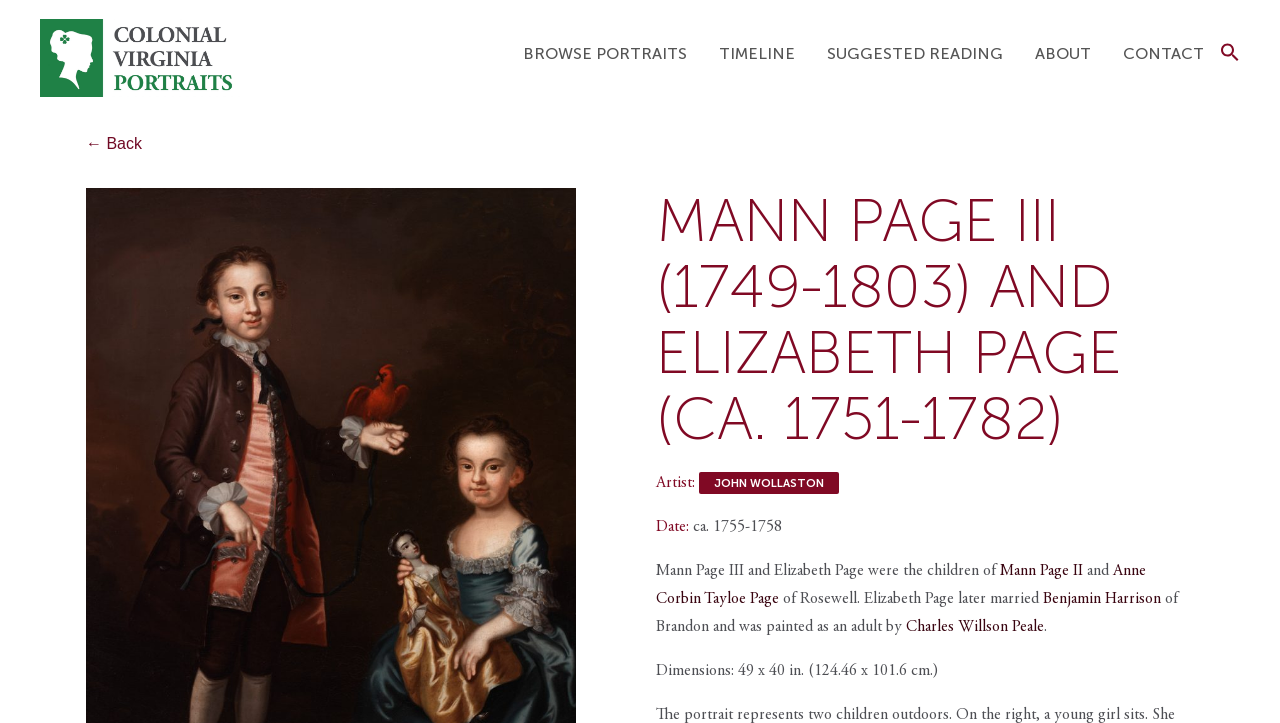Using the provided description Benjamin Harrison, find the bounding box coordinates for the UI element. Provide the coordinates in (top-left x, top-left y, bottom-right x, bottom-right y) format, ensuring all values are between 0 and 1.

[0.815, 0.817, 0.907, 0.839]